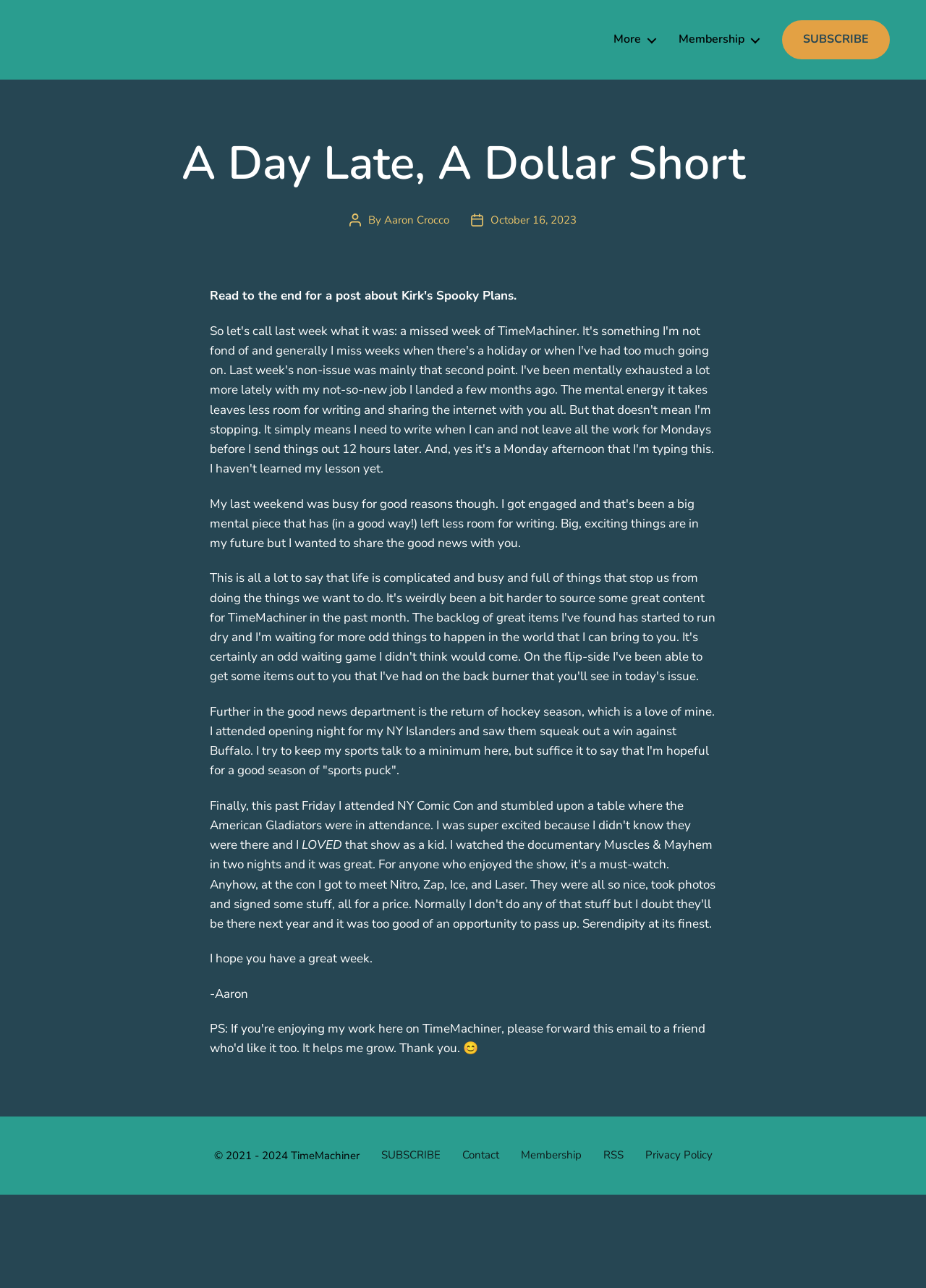Please specify the bounding box coordinates for the clickable region that will help you carry out the instruction: "Contact the author".

[0.499, 0.891, 0.539, 0.902]